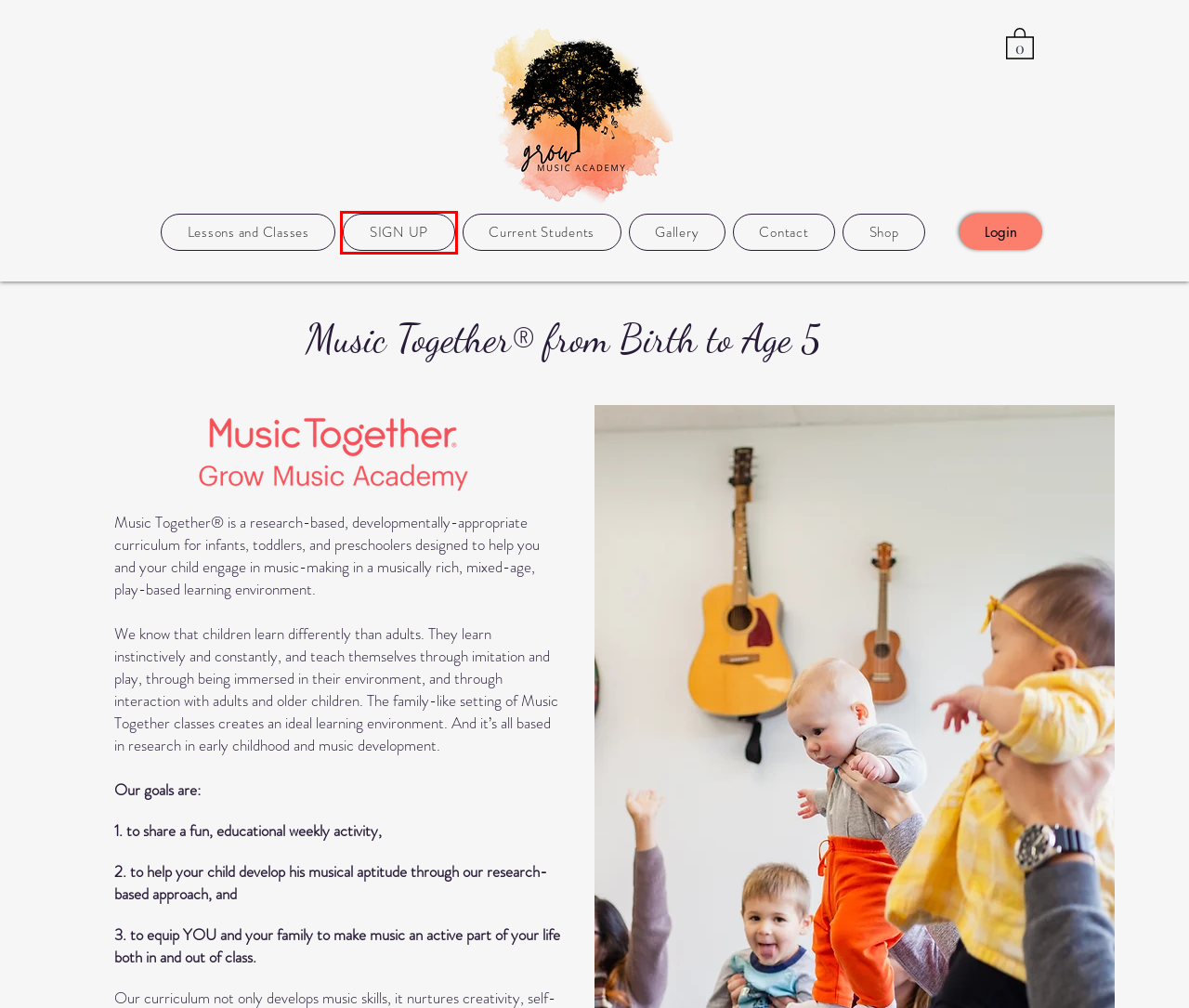Given a webpage screenshot with a red bounding box around a particular element, identify the best description of the new webpage that will appear after clicking on the element inside the red bounding box. Here are the candidates:
A. Music Together at Grow Music Academy - Music Together Classes in Palatine
B. Log In to Your Music Together Account
C. Parent Portal Access | Grow Music Academy
D. Sign Up for Lessons at Grow Music Academy
E. Cart Page | Grow Music Academy
F. Shop | Grow Music Academy
G. Contact | Grow Music Academy
H. Music Lessons | Grow Music Academy | Palatine

D